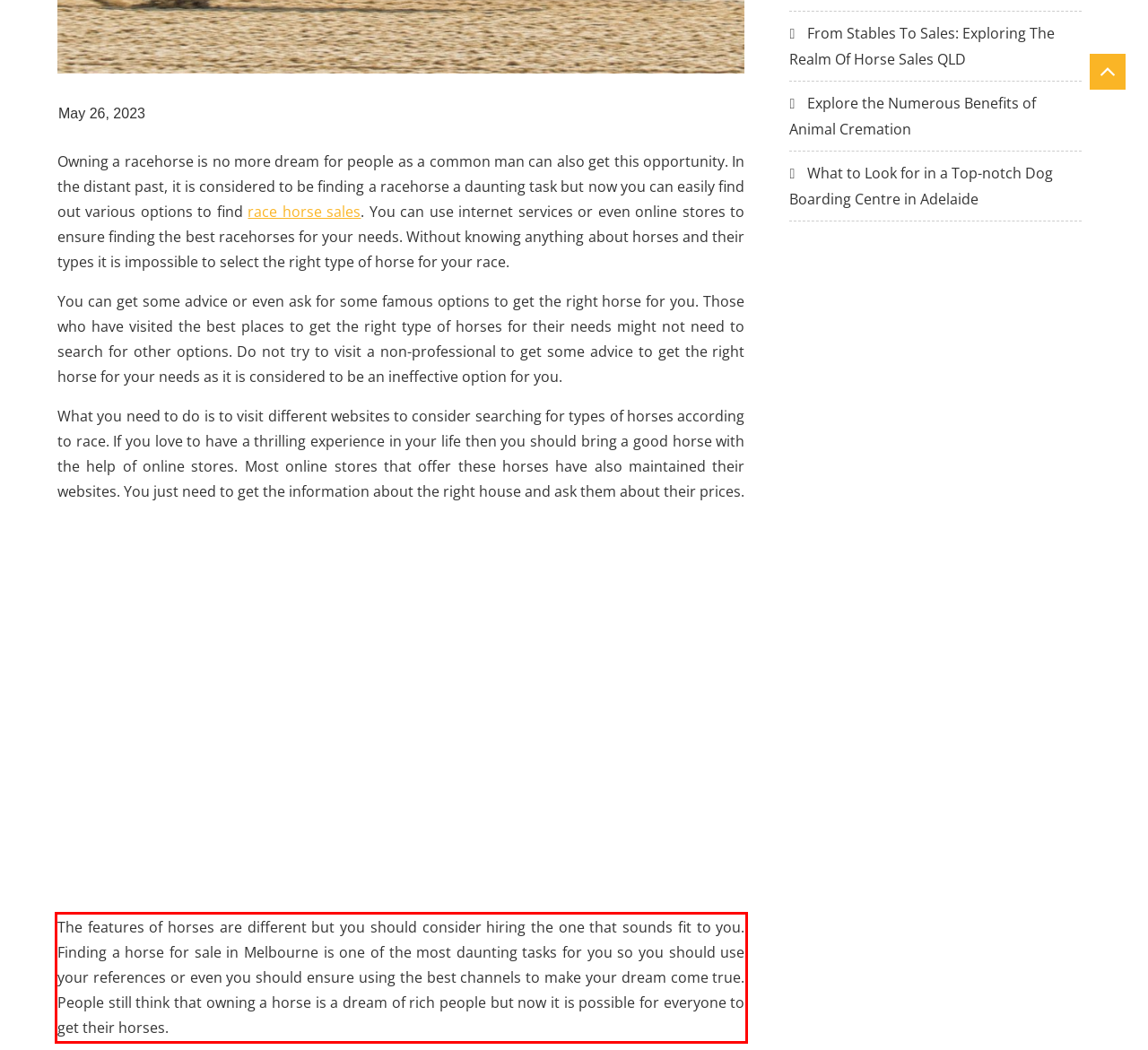You have a screenshot of a webpage with a red bounding box. Use OCR to generate the text contained within this red rectangle.

The features of horses are different but you should consider hiring the one that sounds fit to you. Finding a horse for sale in Melbourne is one of the most daunting tasks for you so you should use your references or even you should ensure using the best channels to make your dream come true. People still think that owning a horse is a dream of rich people but now it is possible for everyone to get their horses.